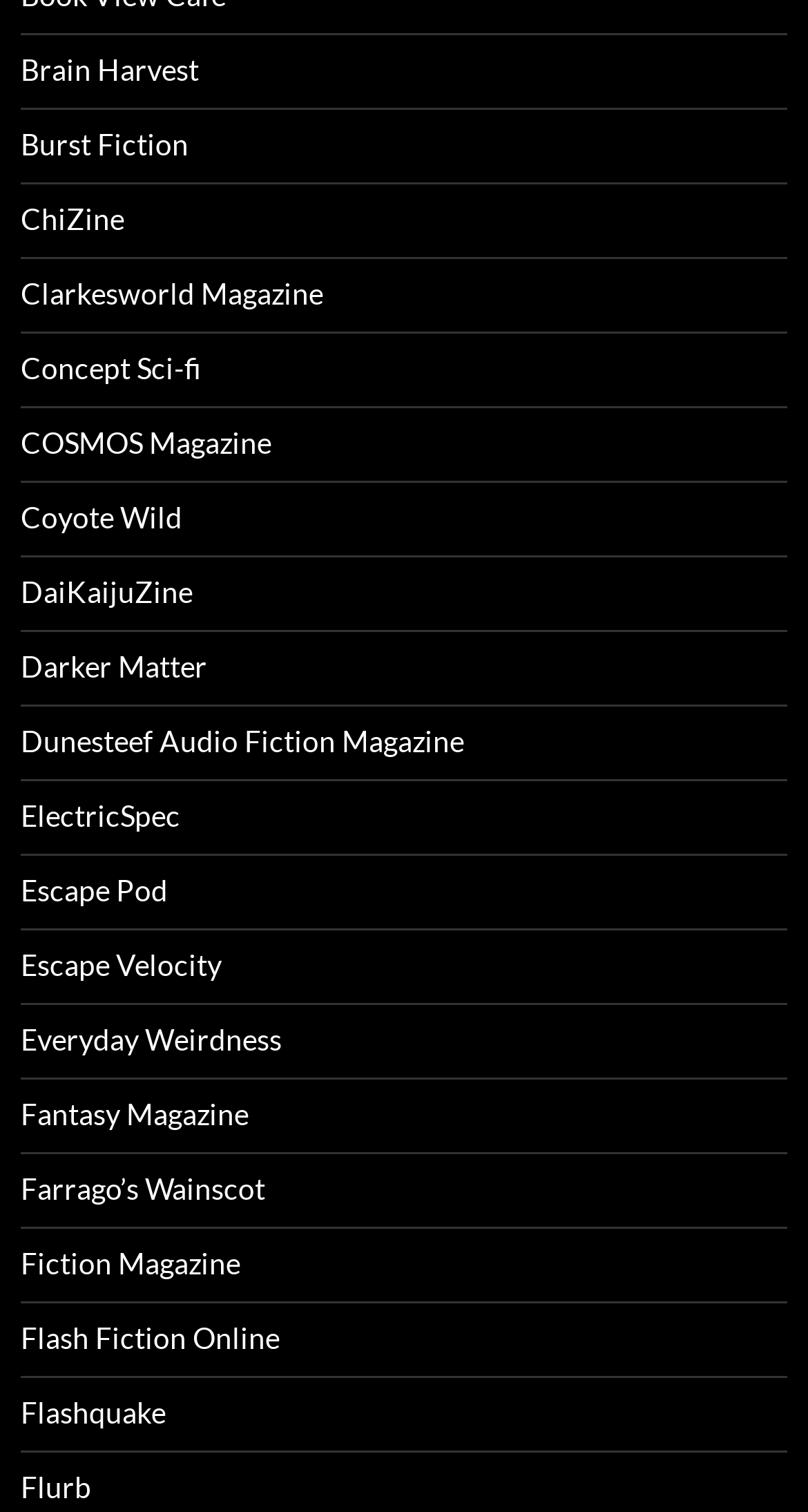Locate the bounding box coordinates of the area you need to click to fulfill this instruction: 'visit Brain Harvest'. The coordinates must be in the form of four float numbers ranging from 0 to 1: [left, top, right, bottom].

[0.026, 0.034, 0.246, 0.058]